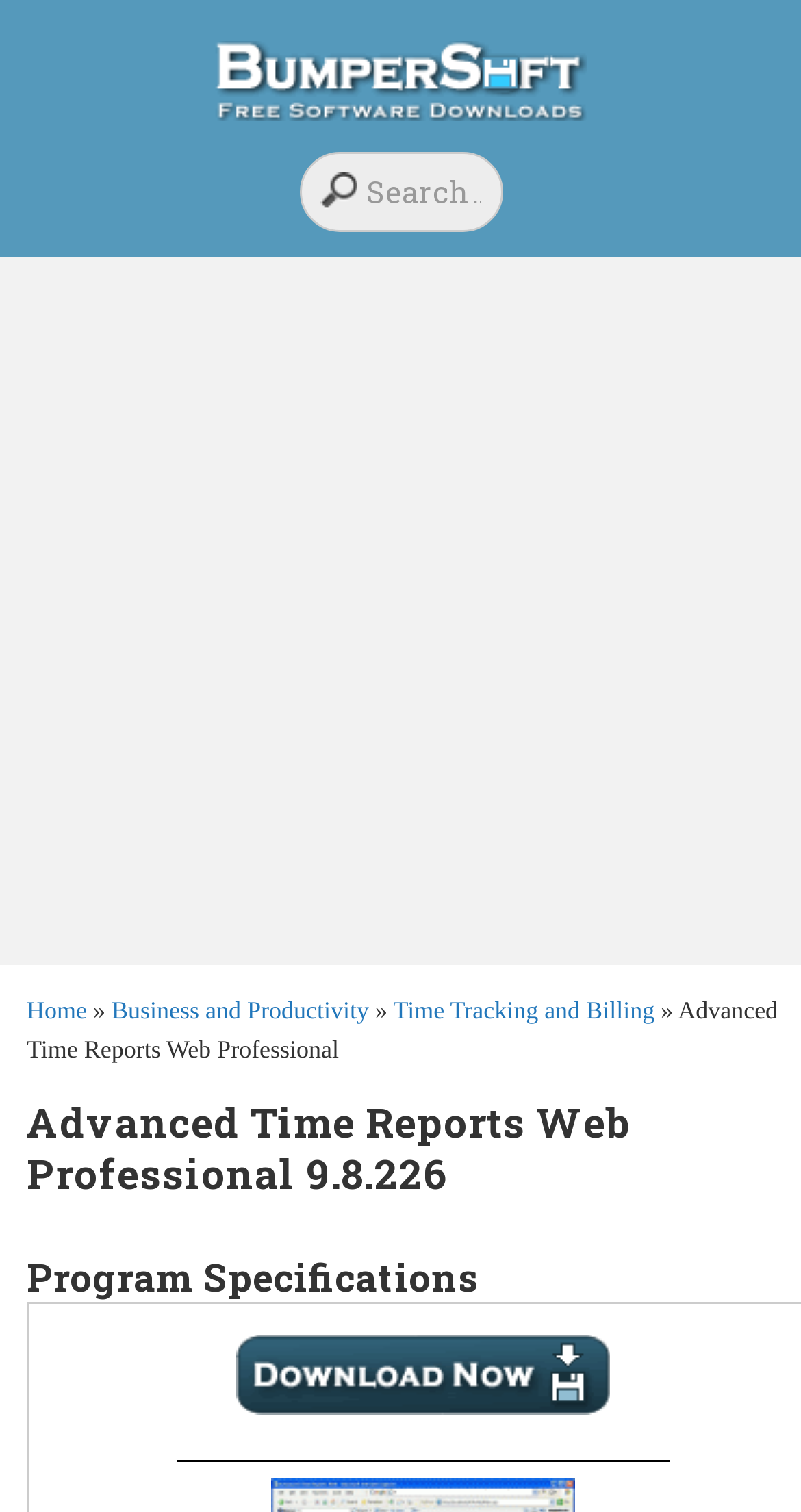What is the name of the software?
Analyze the image and deliver a detailed answer to the question.

The name of the software can be found in the link at the top of the page, which says 'Advanced Time Reports Web Professional - Free Download and Software Reviews'. This link is also accompanied by an image with the same name.